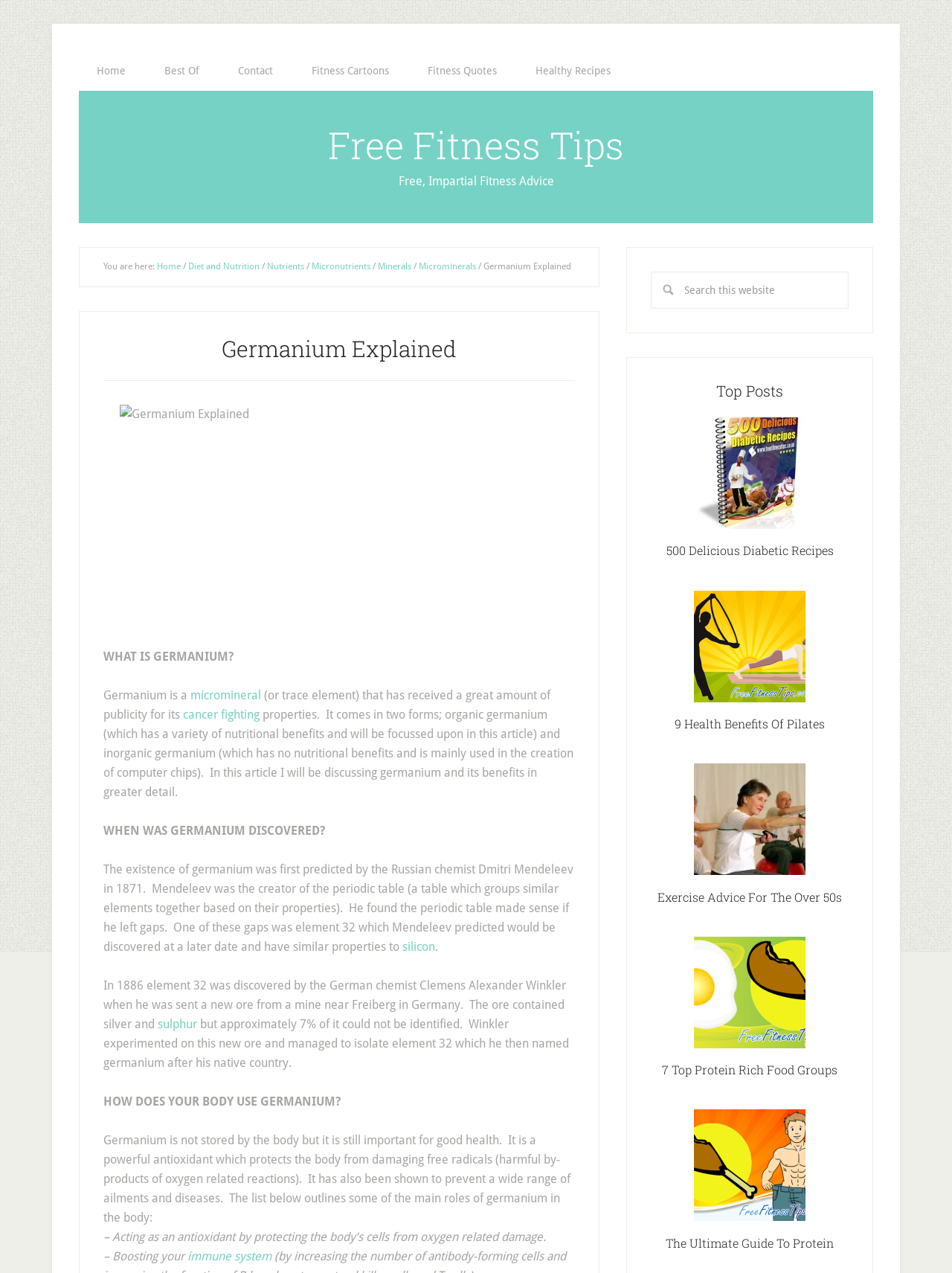What is the name of the ore from which Germanium was discovered?
Please provide a detailed answer to the question.

The webpage content does not specify the name of the ore from which Germanium was discovered. However, it mentions that the ore contained silver and sulphur, and was sent to the German chemist Clemens Alexander Winkler from a mine near Freiberg in Germany.